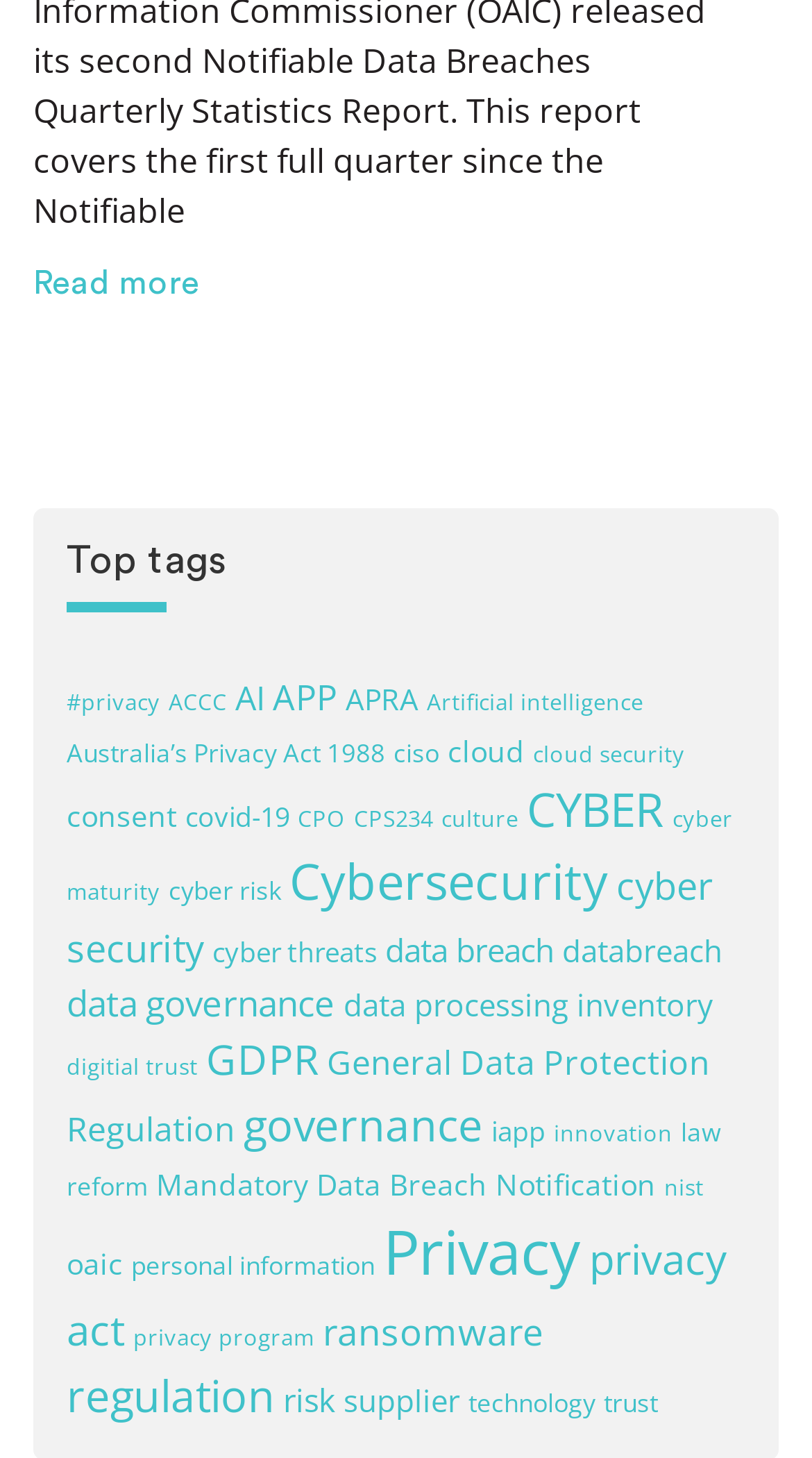Pinpoint the bounding box coordinates of the clickable element to carry out the following instruction: "Learn more about Australia’s Privacy Act 1988."

[0.082, 0.505, 0.474, 0.529]